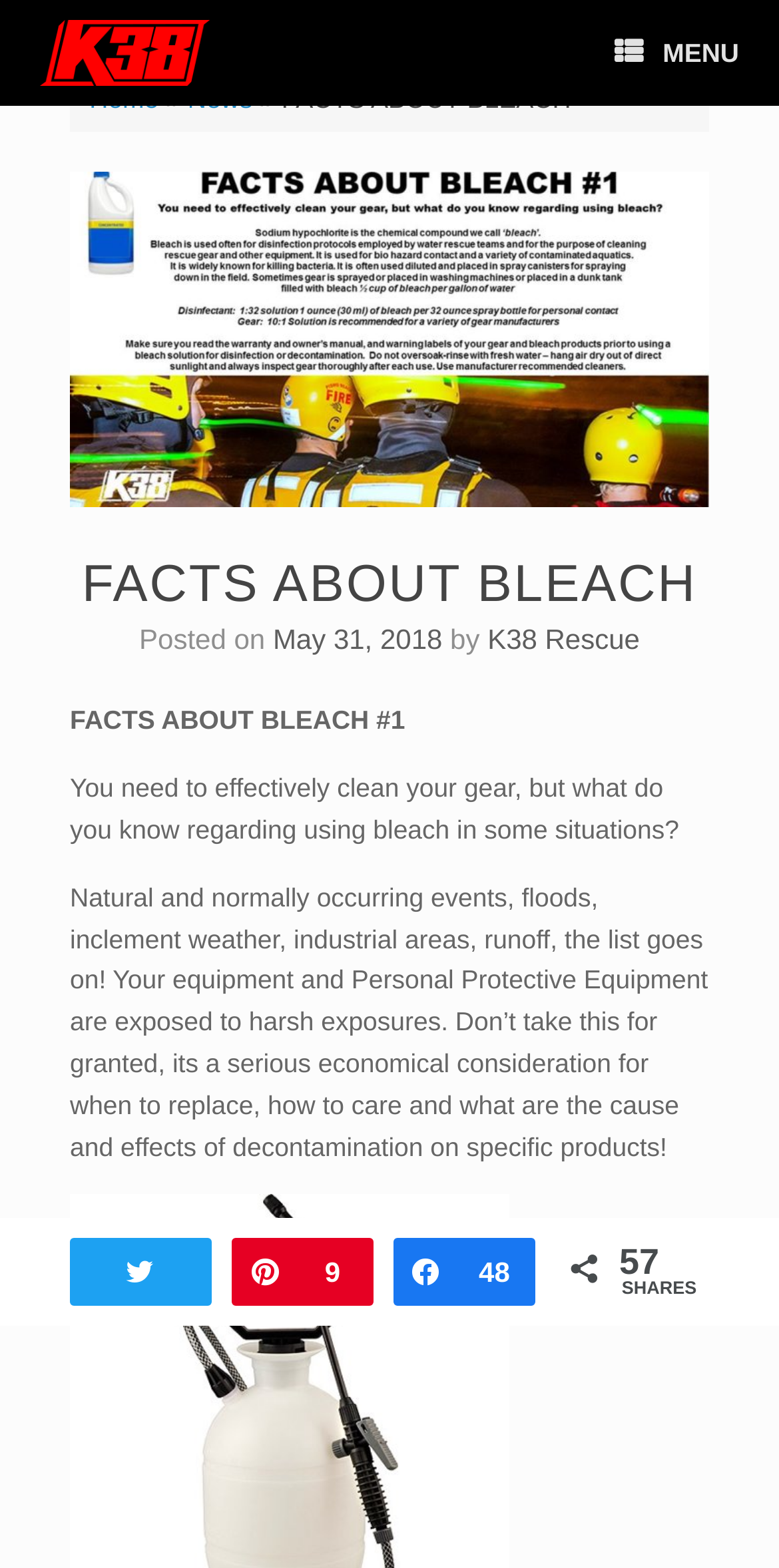What is the logo of the website? Observe the screenshot and provide a one-word or short phrase answer.

K38 Rescue Water Craft Services Logo